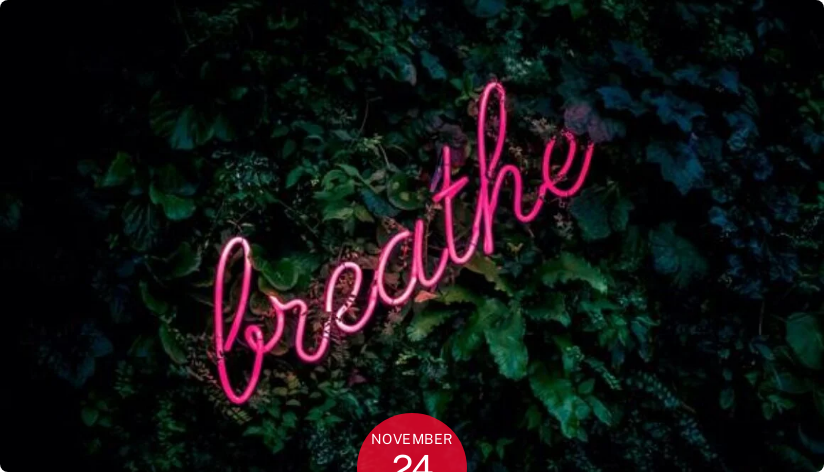What is the theme of the imagery?
Look at the image and construct a detailed response to the question.

The caption suggests that the imagery serves as a reminder of the importance of mindful breathing, which aligns with themes of wellness and mental health.